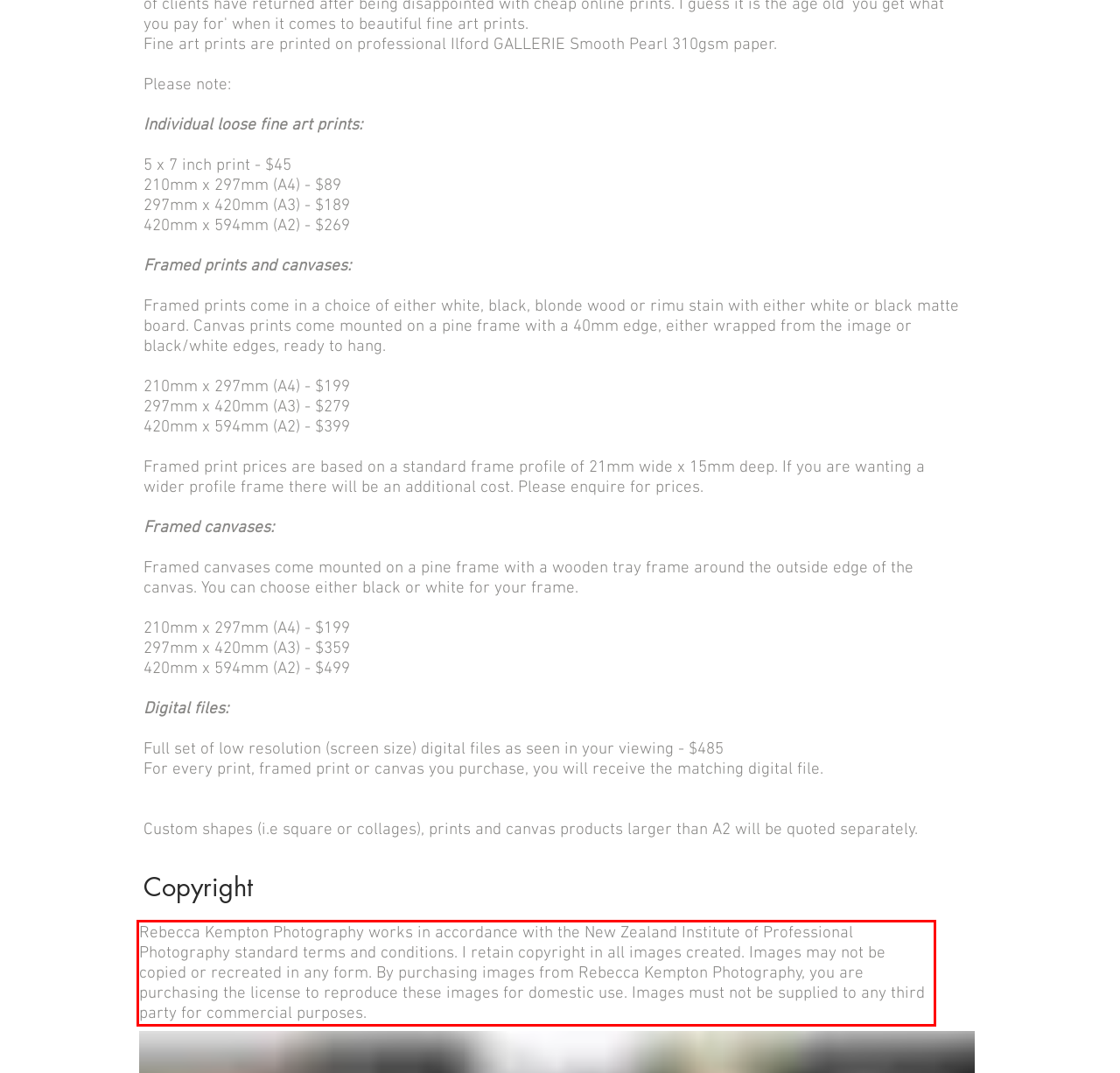Analyze the webpage screenshot and use OCR to recognize the text content in the red bounding box.

Rebecca Kempton Photography works in accordance with the New Zealand Institute of Professional Photography standard terms and conditions. I retain copyright in all images created. Images may not be copied or recreated in any form. By purchasing images from Rebecca Kempton Photography, you are purchasing the license to reproduce these images for domestic use. Images must not be supplied to any third party for commercial purposes.